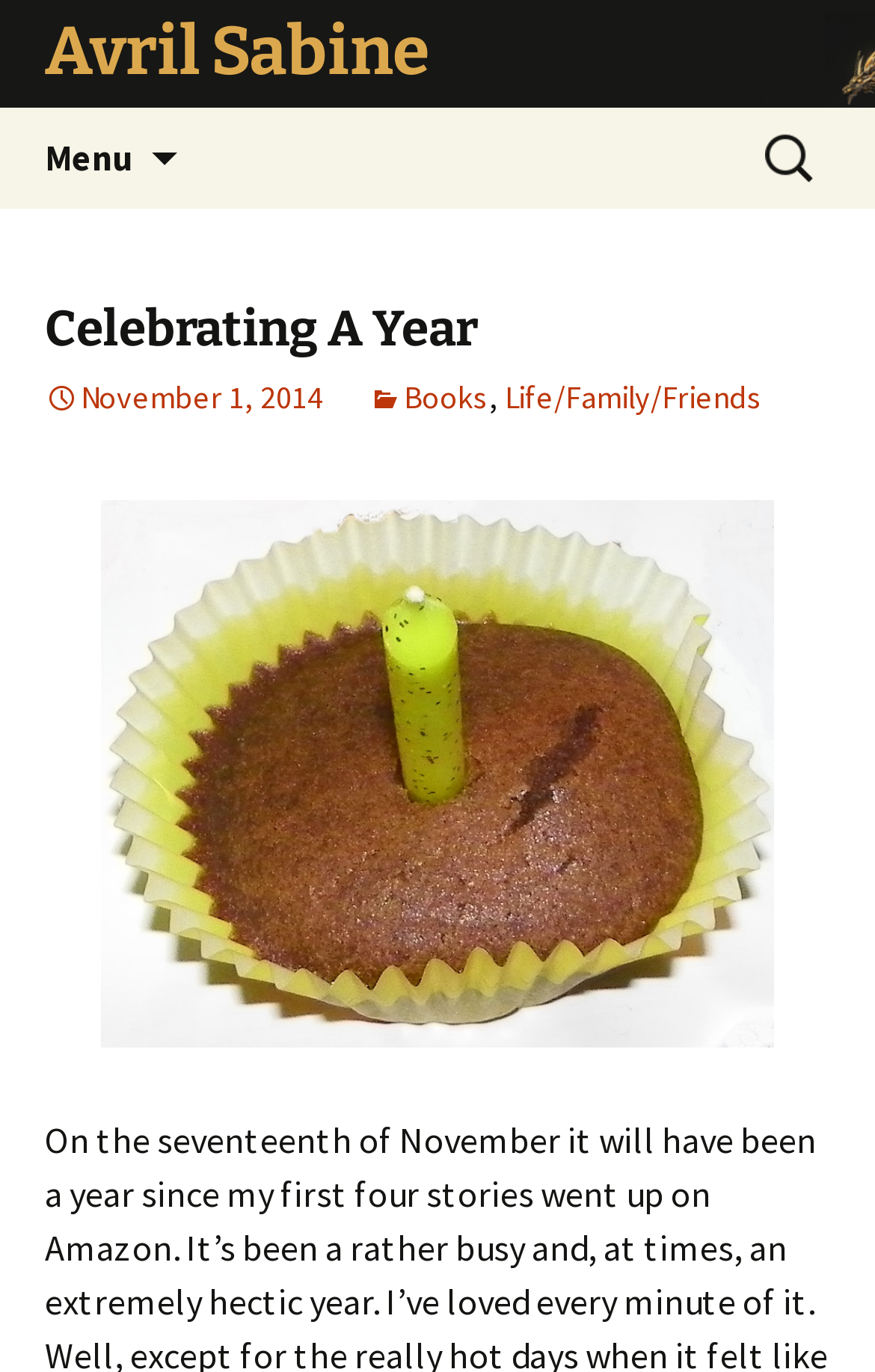What is the category of the link with the icon uf301?
Provide a detailed answer to the question using information from the image.

The link with the icon uf301 has the text 'Books', which suggests that it belongs to a category or section related to books.